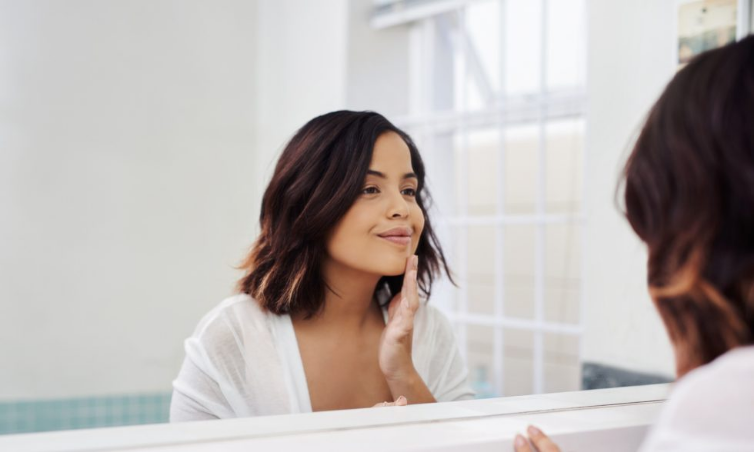Generate a detailed caption that describes the image.

In this serene bathroom setting, a woman with dark, wavy hair is seen gazing into a mirror while gently touching her cheek. Dressed in a loose, white top that adds to the soft ambiance, she appears focused on her skincare routine. The bright, natural light streaming in from the window enhances the tranquil atmosphere, reflecting a moment of self-care and mindfulness. This image complements the article titled "An Allergist & Immunologist's 3 Tips For Sensitive Skin Care," which aims to provide expert advice on maintaining healthy skin for those with sensitivities. The scene beautifully encapsulates the essence of taking the time to nurture one's skin, aligning perfectly with the article's theme of careful product selection and attentive skincare practices.